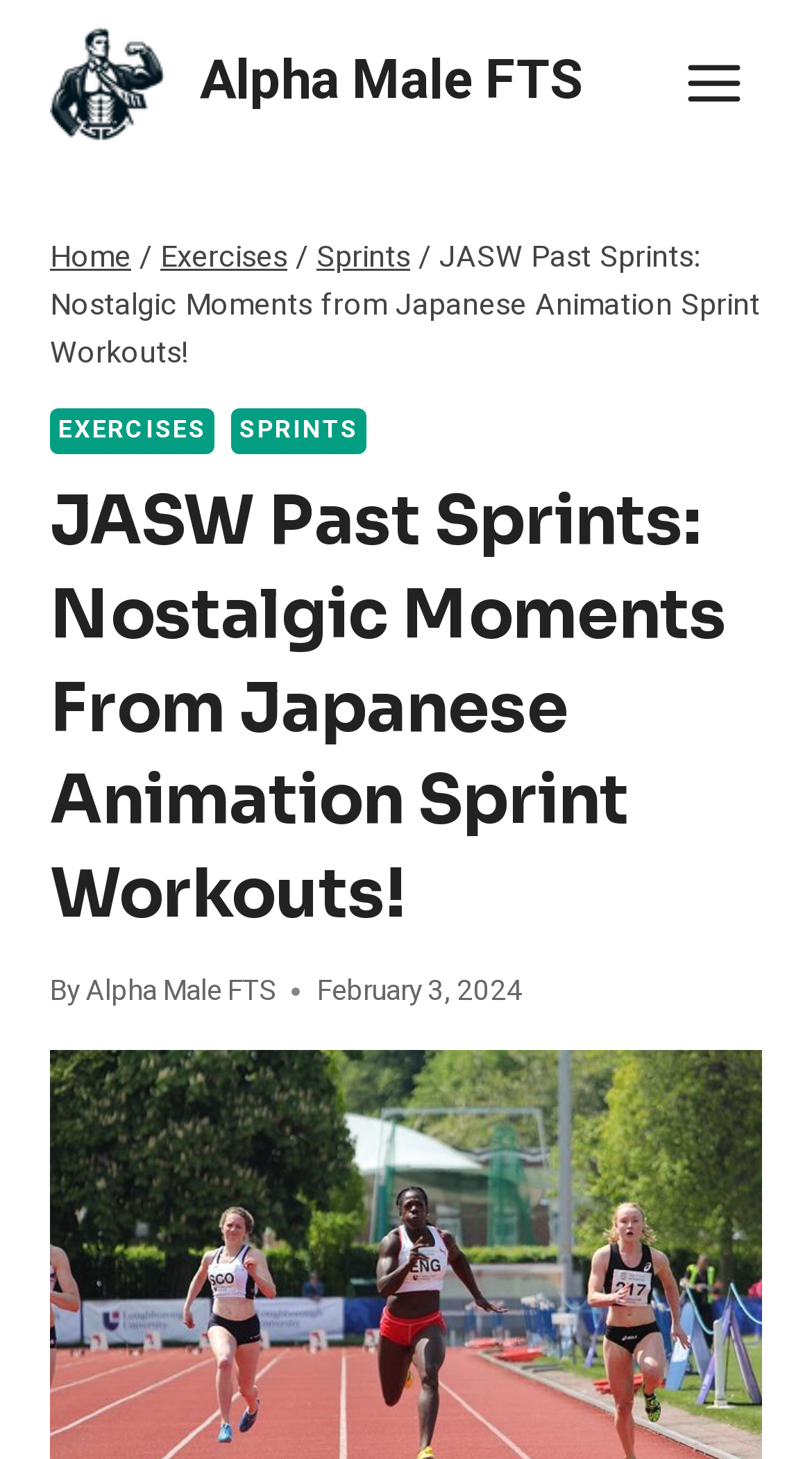Elaborate on the webpage's design and content in a detailed caption.

This webpage is about JASW Past Sprints, which focuses on Japanese animation. At the top left corner, there is a link to "Alpha Male FTS" accompanied by a small image of the same name. On the top right corner, there is a button to open a menu. 

Below the top section, there is a header area that spans the entire width of the page. Within this header, there is a navigation section with breadcrumbs, which includes links to "Home", "Exercises", and "Sprints", separated by forward slashes. The title "JASW Past Sprints: Nostalgic Moments from Japanese Animation Sprint Workouts!" is also located in this section.

Underneath the header, there are two prominent links, "EXERCISES" and "SPRINTS", placed side by side. Below these links, there is a larger heading that repeats the title "JASW Past Sprints: Nostalgic Moments From Japanese Animation Sprint Workouts!".

Further down, there is a section that includes the text "By" followed by a link to "Alpha Male FTS". Next to this, there is a timestamp indicating the date "February 3, 2024".